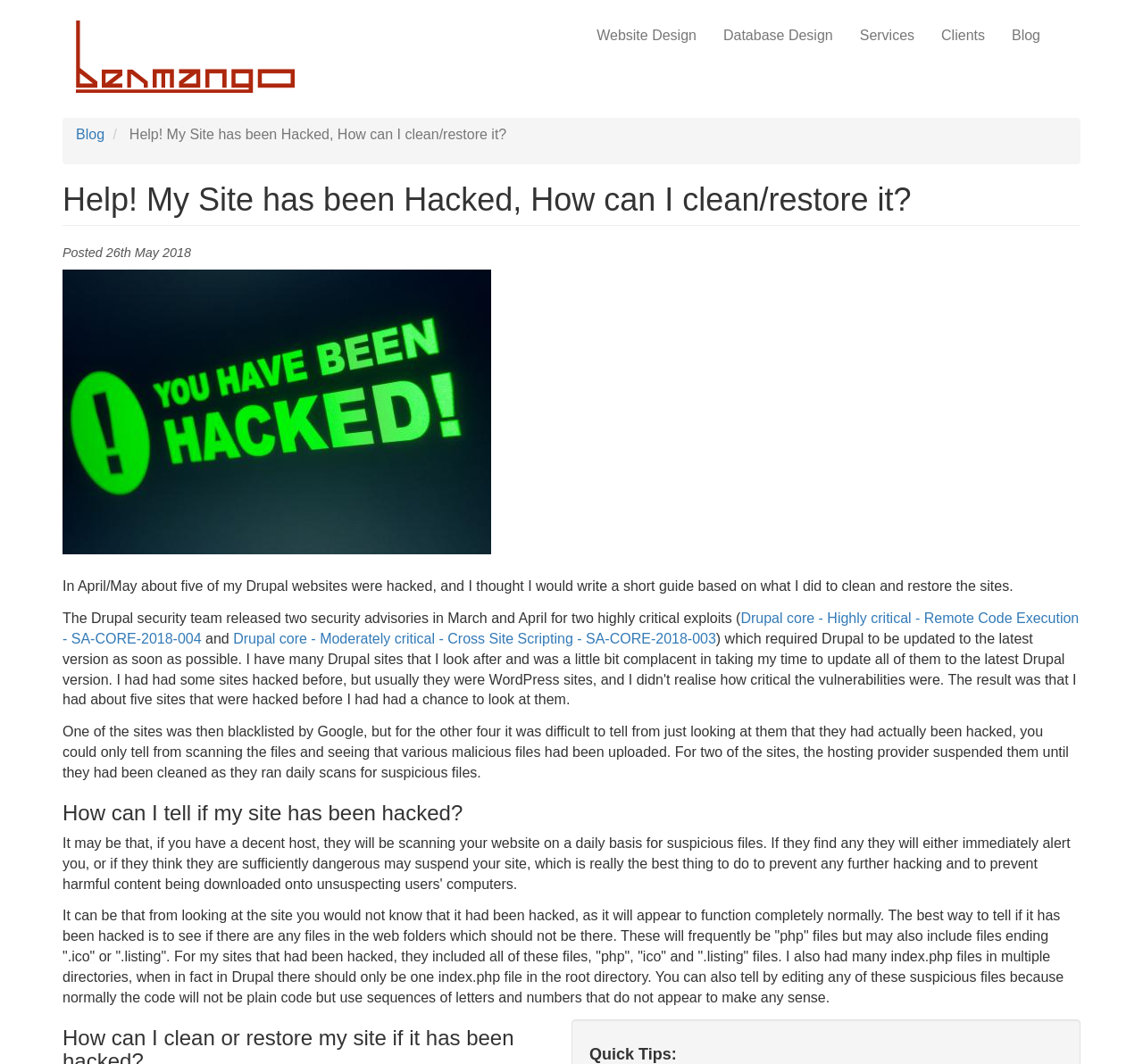Please provide the bounding box coordinates for the element that needs to be clicked to perform the instruction: "Click the 'Drupal core - Highly critical - Remote Code Execution - SA-CORE-2018-004' link". The coordinates must consist of four float numbers between 0 and 1, formatted as [left, top, right, bottom].

[0.055, 0.574, 0.944, 0.607]